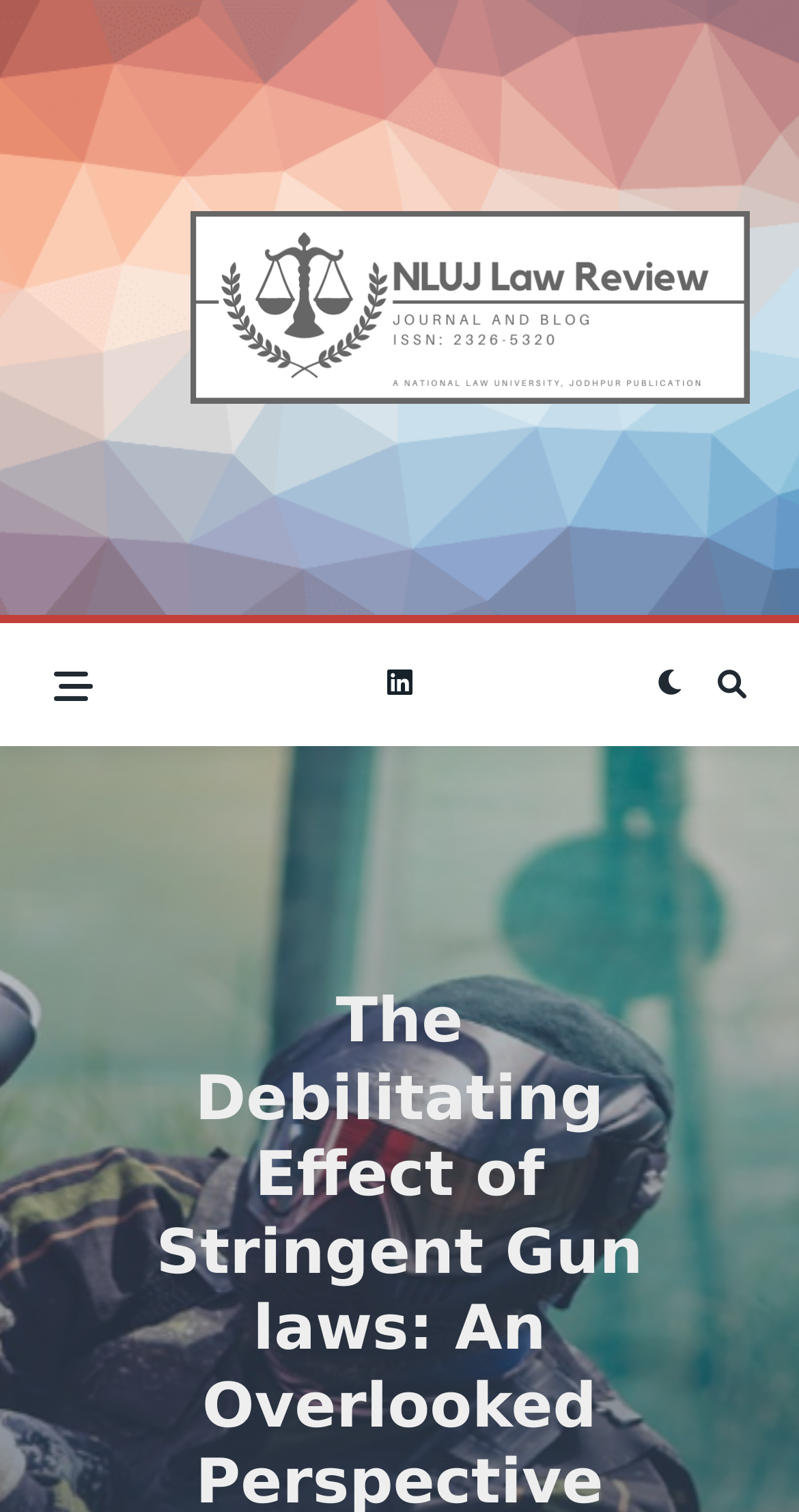How many links are on the webpage?
Using the image, respond with a single word or phrase.

2